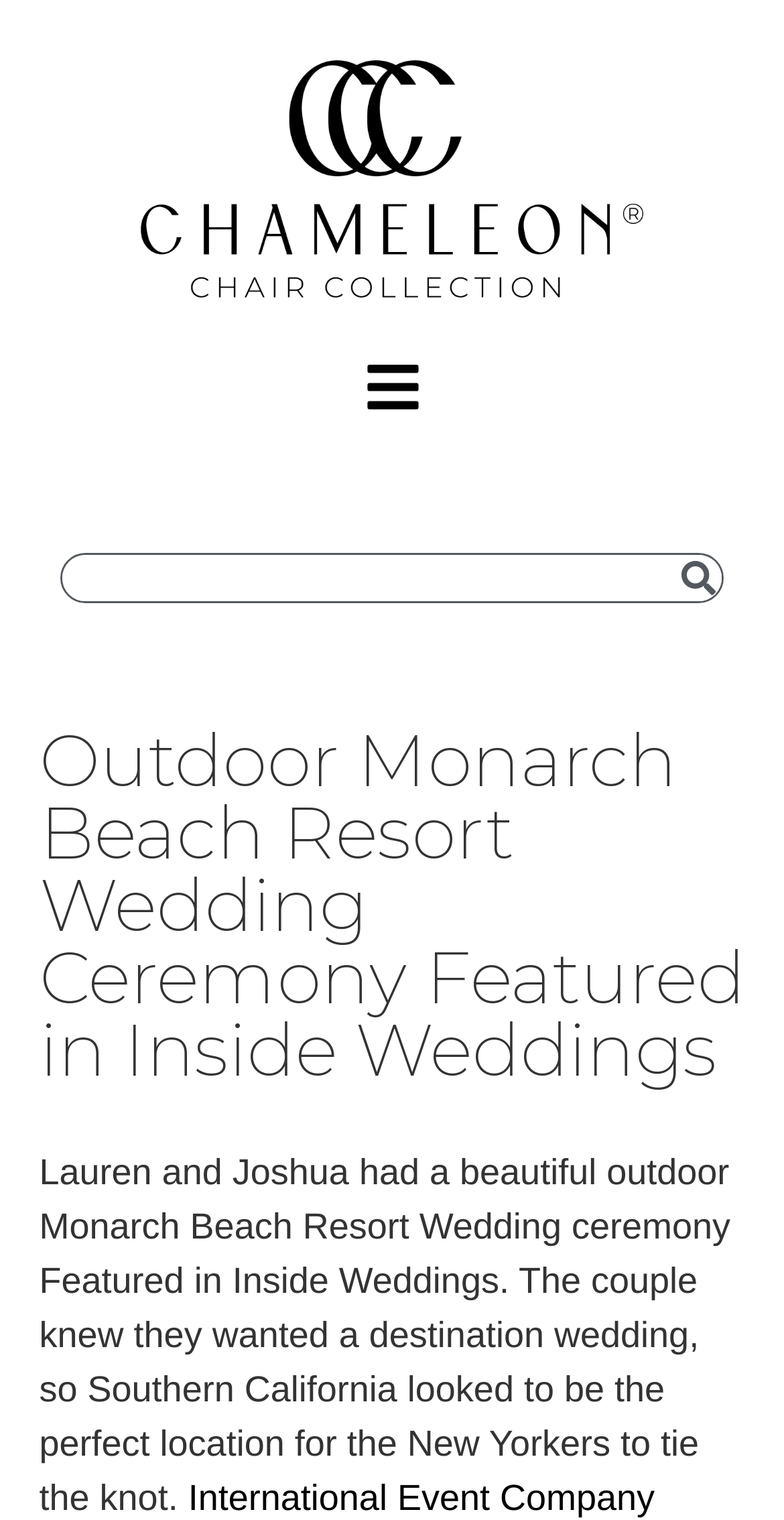Use a single word or phrase to respond to the question:
How many links are present on the webpage?

3